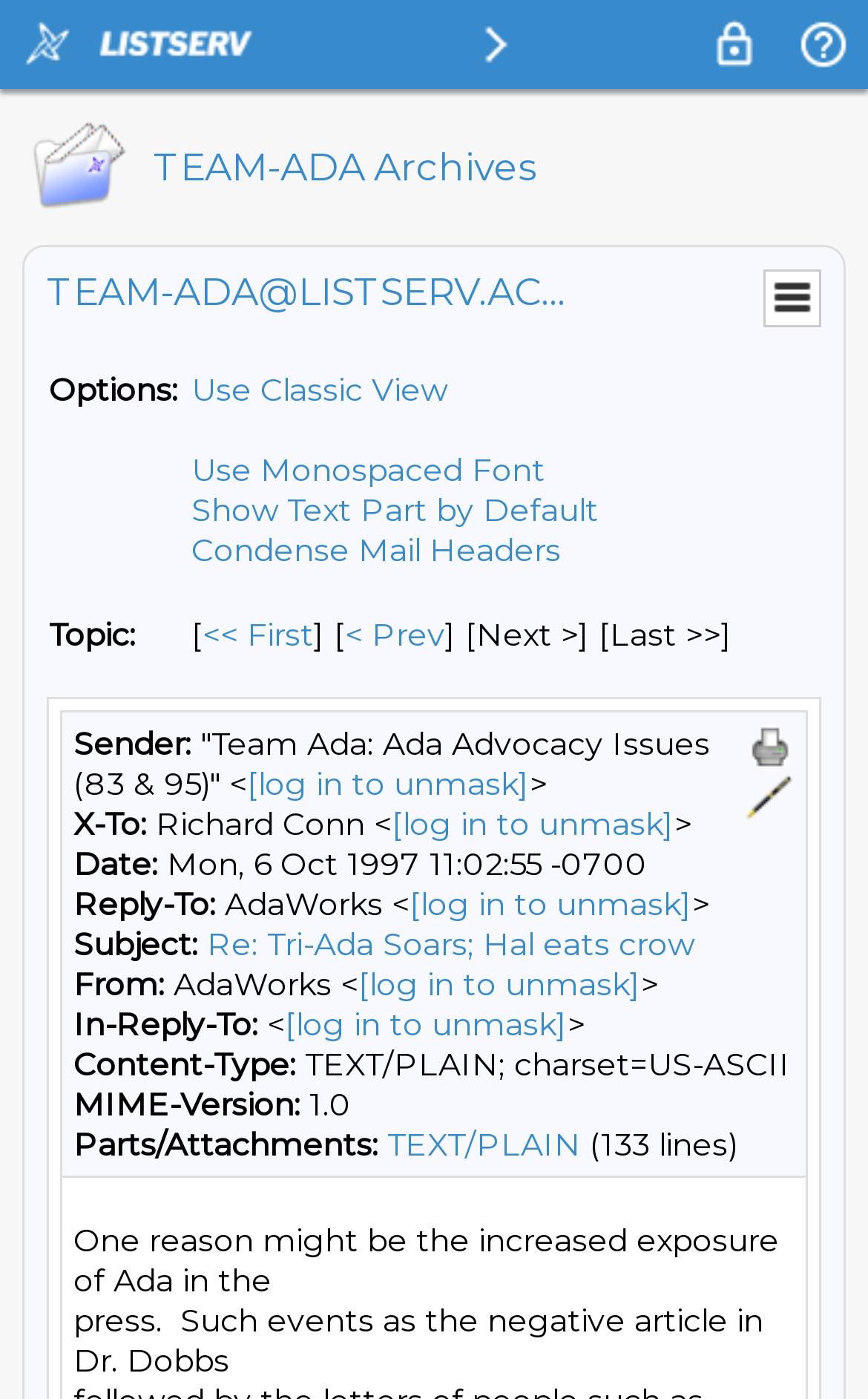Answer in one word or a short phrase: 
What is the date of the email?

Mon, 6 Oct 1997 11:02:55 -0700